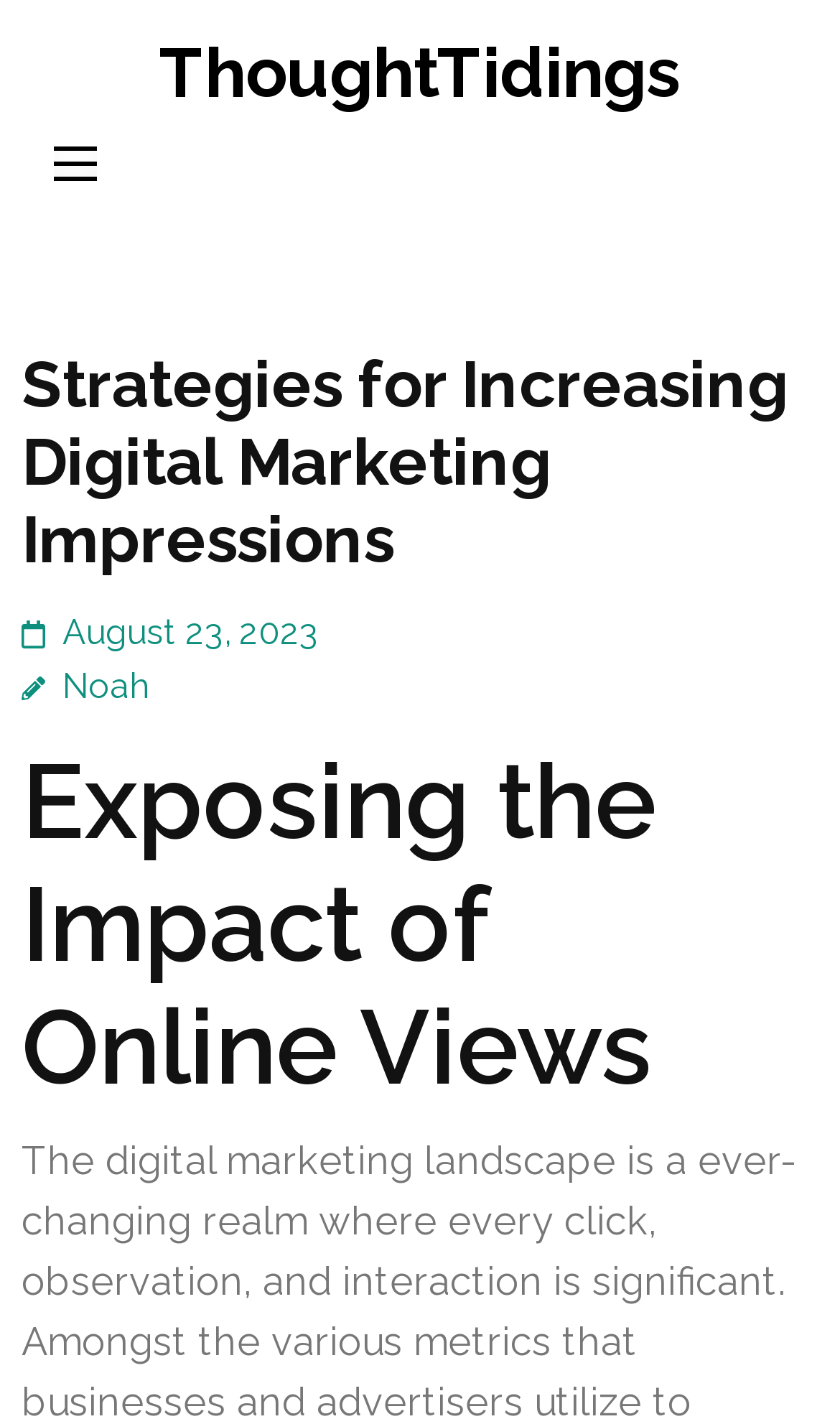Using the provided element description "parent_node: ThoughtTidings", determine the bounding box coordinates of the UI element.

[0.064, 0.103, 0.115, 0.128]